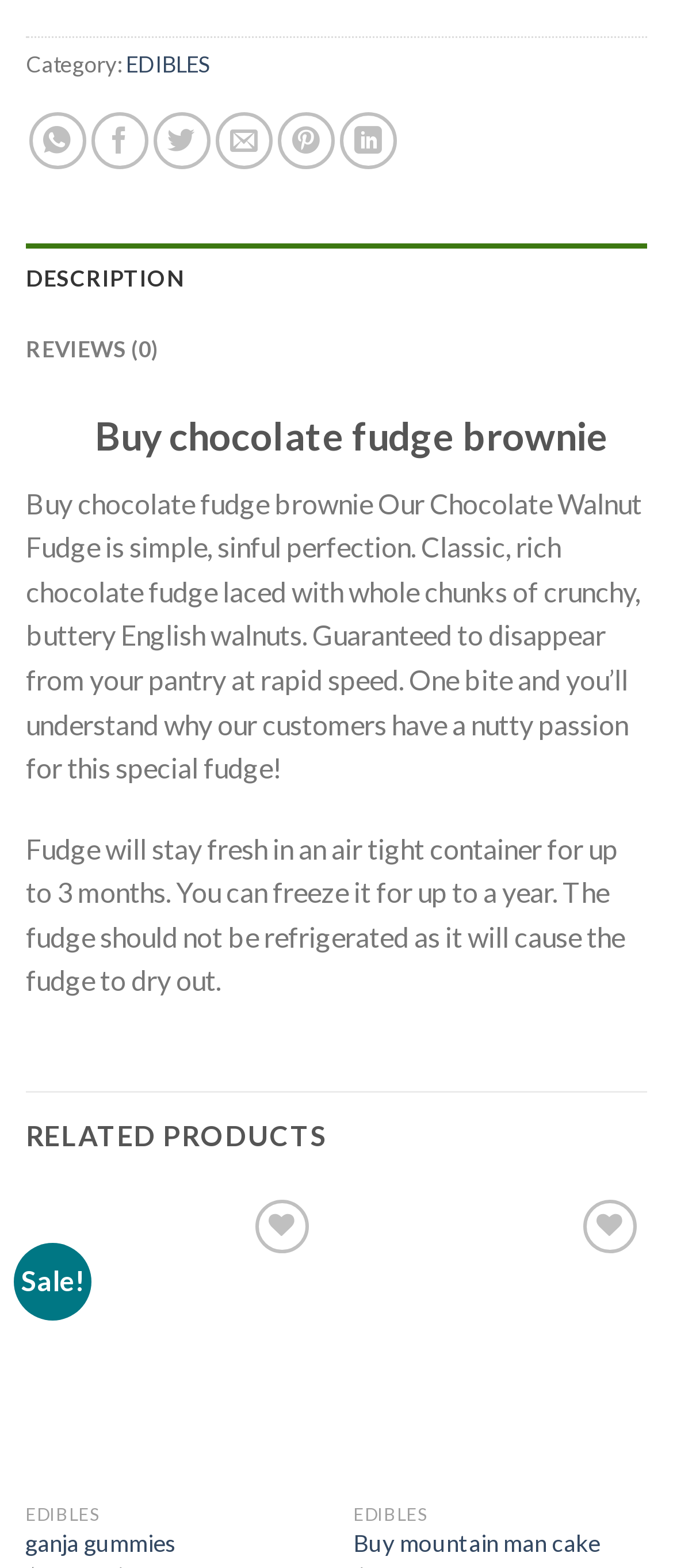Find the bounding box of the UI element described as: "Add to wishlist". The bounding box coordinates should be given as four float values between 0 and 1, i.e., [left, top, right, bottom].

[0.831, 0.807, 0.936, 0.84]